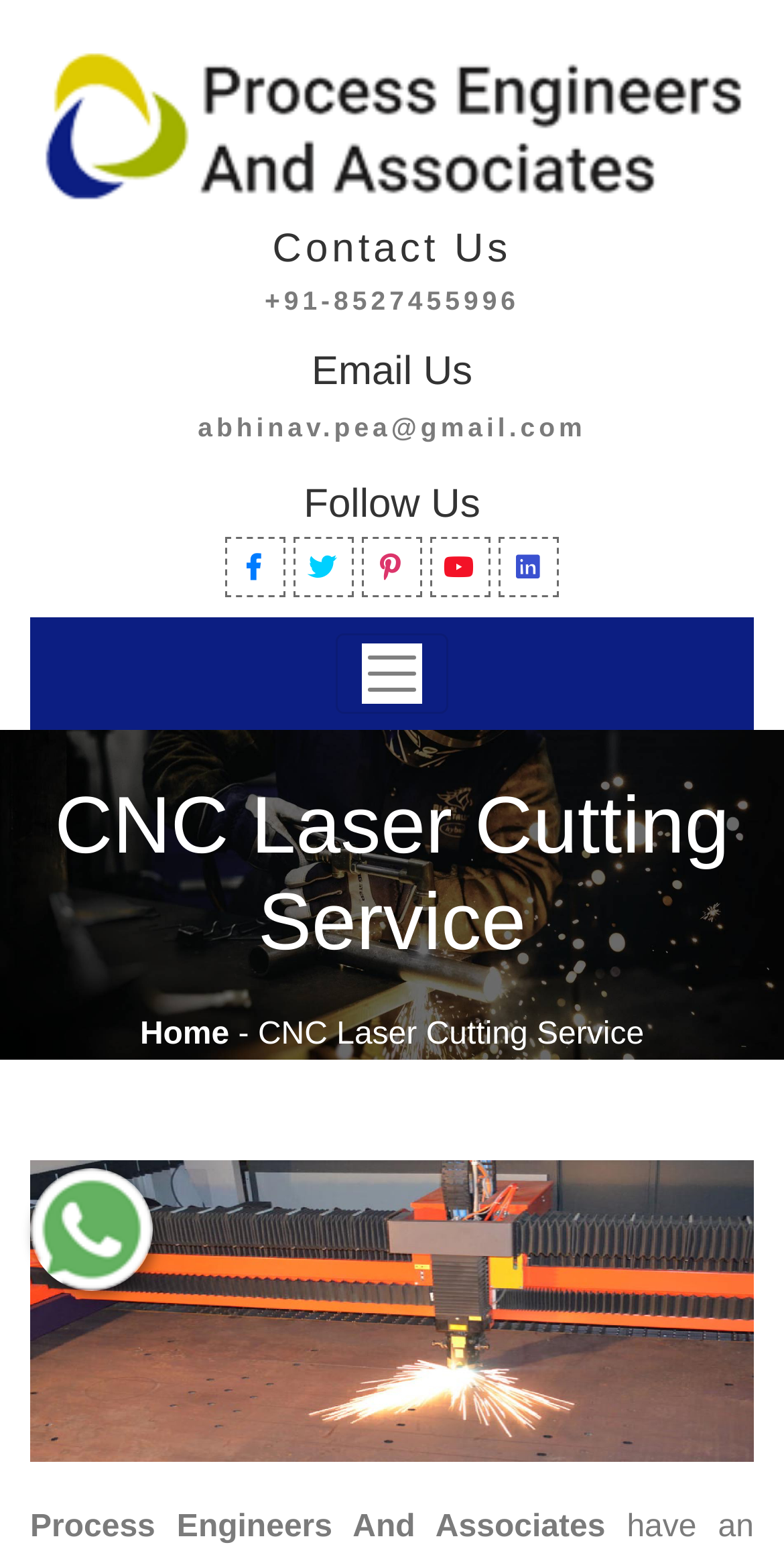Can you look at the image and give a comprehensive answer to the question:
What is the contact phone number?

The contact phone number can be found in the top-right corner of the webpage, where it is written as '+91-8527455996' with a link.